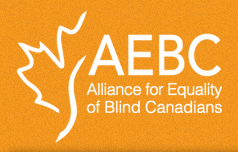Offer a detailed caption for the image presented.

The image features the logo of the Alliance for Equality of Blind Canadians (AEBC). Displayed prominently in white against a vibrant orange background, the logo includes the letters "AEBC" alongside the full name of the organization. The design is complemented by an elegant representation of a stylized maple leaf, symbolizing Canadian identity and inclusivity. This logo visually represents the AEBC's mission to advocate for equality and accessibility for individuals who are blind, partially sighted, or deafblind, promoting awareness and celebrating their achievements within the community.